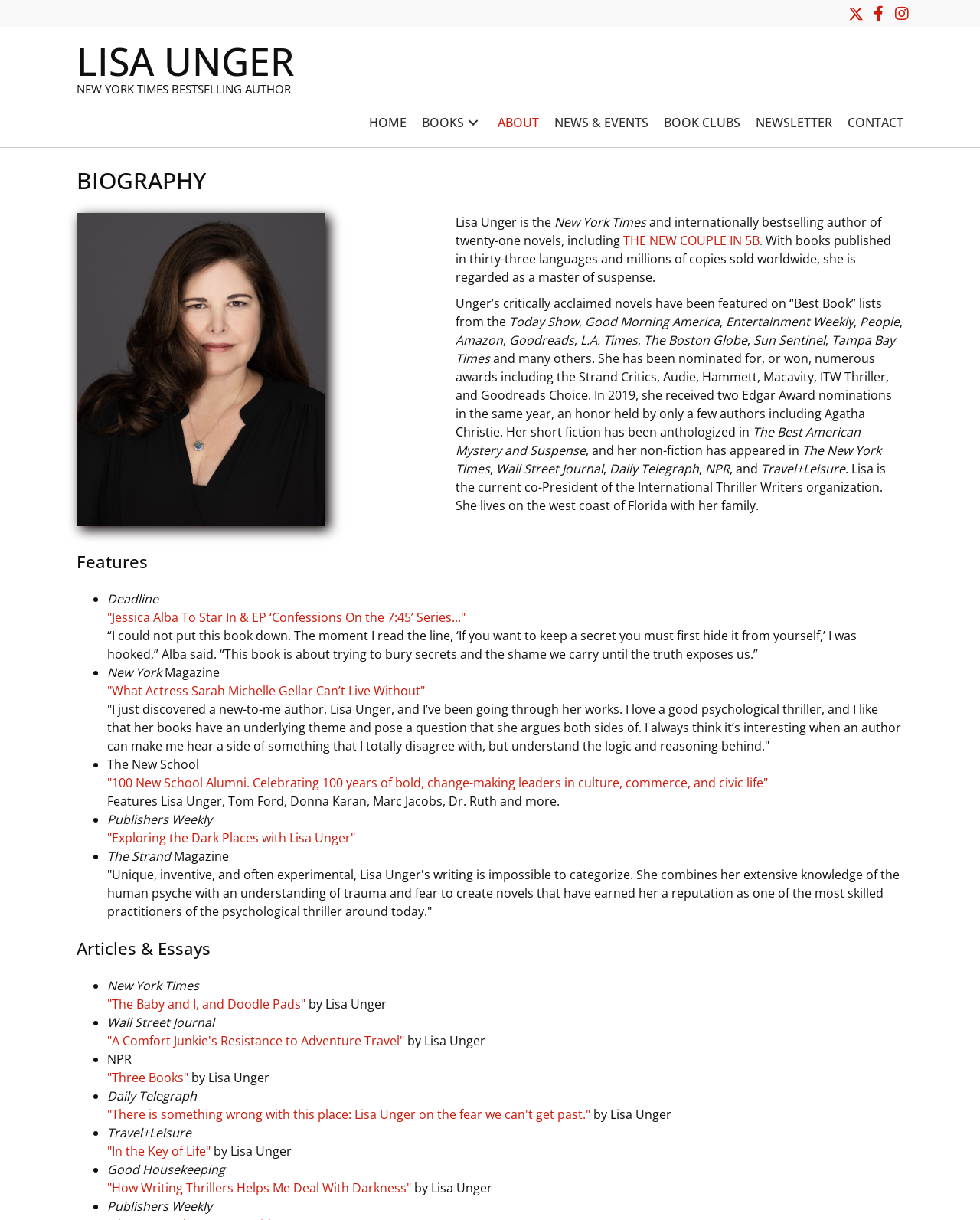Examine the screenshot and answer the question in as much detail as possible: What organization is the author currently co-President of?

The biography section mentions that the author is the current co-President of the International Thriller Writers organization.